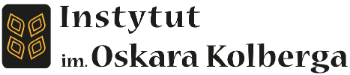Explain the image in a detailed and descriptive way.

The image displays the logo of the "Instytut im. Oskara Kolberga" (Oskar Kolberg Institute), which features a stylized symbol alongside the institution's name. The logo incorporates a modern design with distinctive geometric shapes, evoking a connection to cultural heritage and historical research, as the institute focuses on the works and contributions of Oskar Kolberg, a significant figure in Polish ethnography. This emblem serves as a visual representation of the institute's mission to preserve and promote the rich legacy of Polish folklore and culture, highlighting its role in regional studies and research initiatives.